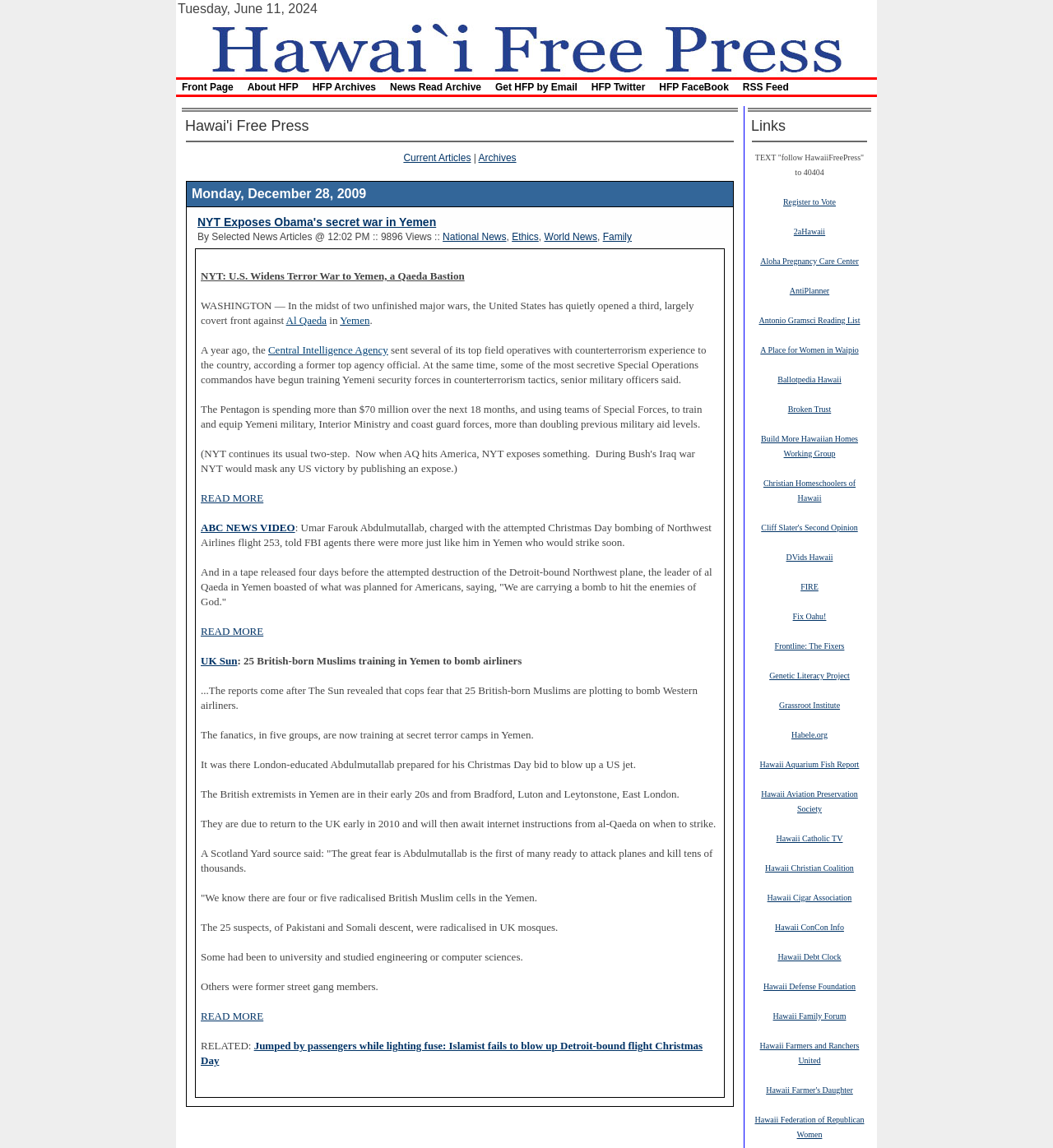What is the date on the top of the webpage?
Using the details shown in the screenshot, provide a comprehensive answer to the question.

I found the date on the top of the webpage by looking at the first row of the table, which contains the date 'Tuesday, June 11, 2024'.